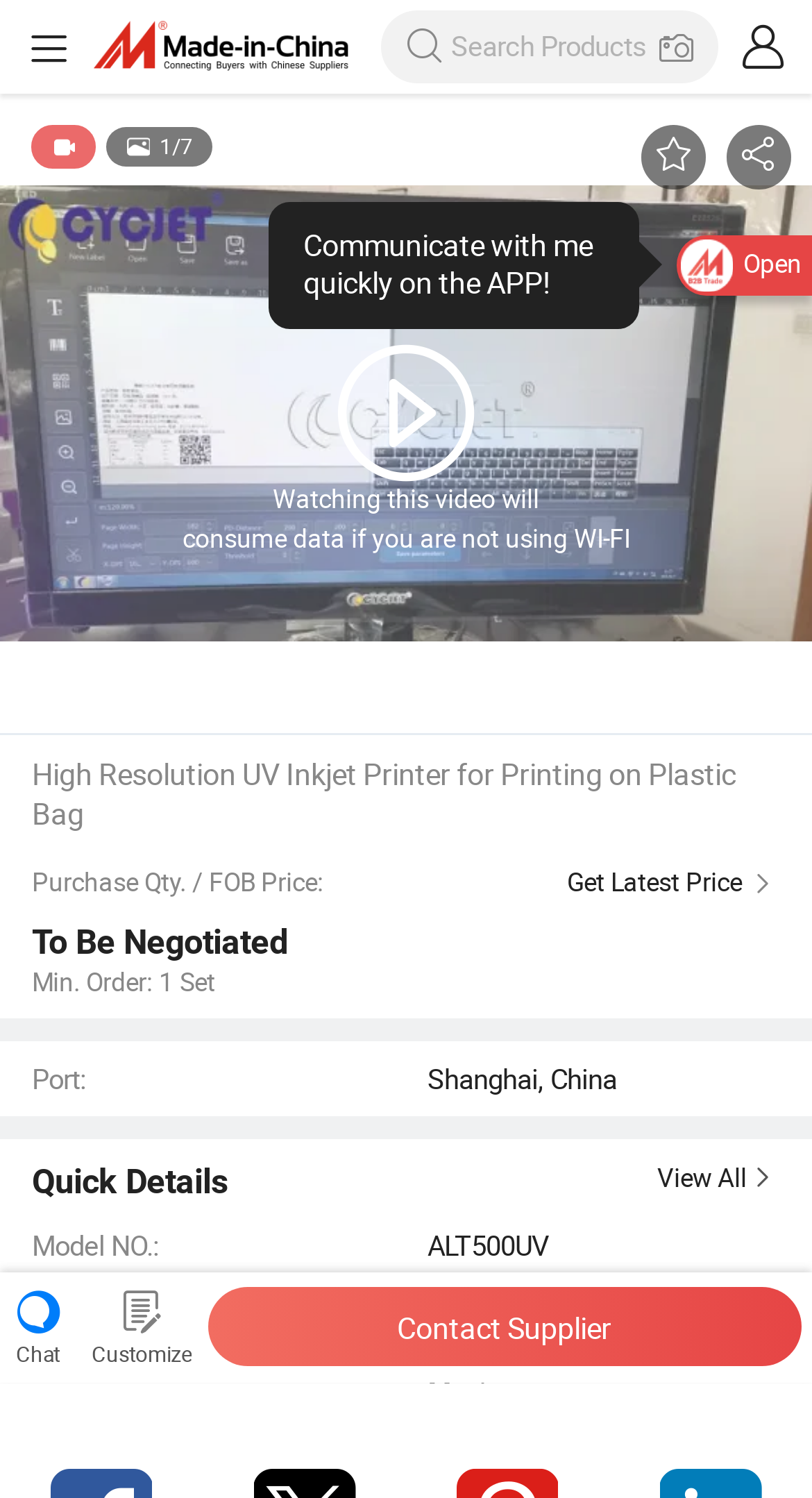Identify the bounding box coordinates of the section that should be clicked to achieve the task described: "Choose a file to upload".

[0.812, 0.016, 0.853, 0.05]